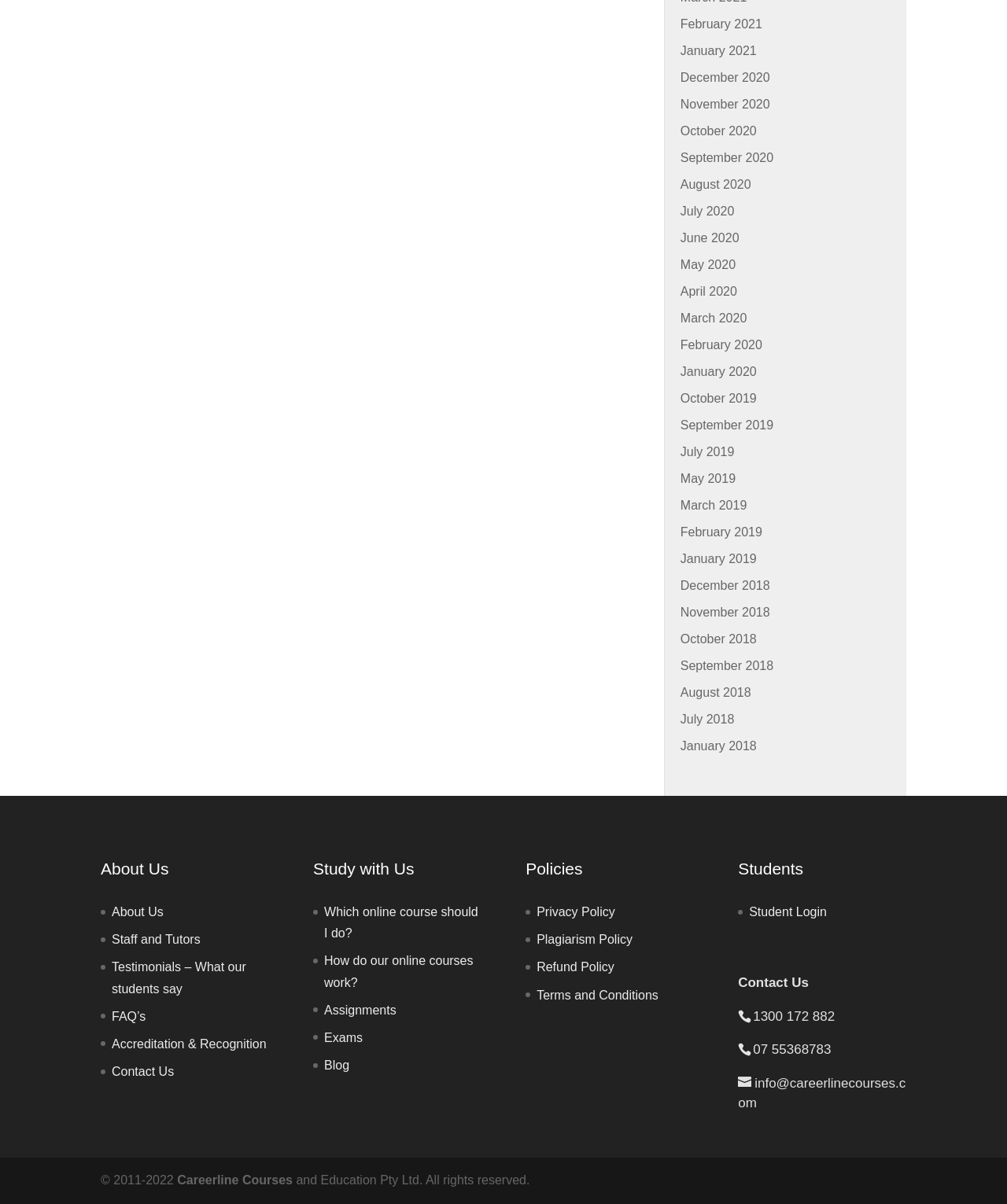Identify the bounding box coordinates for the element you need to click to achieve the following task: "Login with an external account". Provide the bounding box coordinates as four float numbers between 0 and 1, in the form [left, top, right, bottom].

None